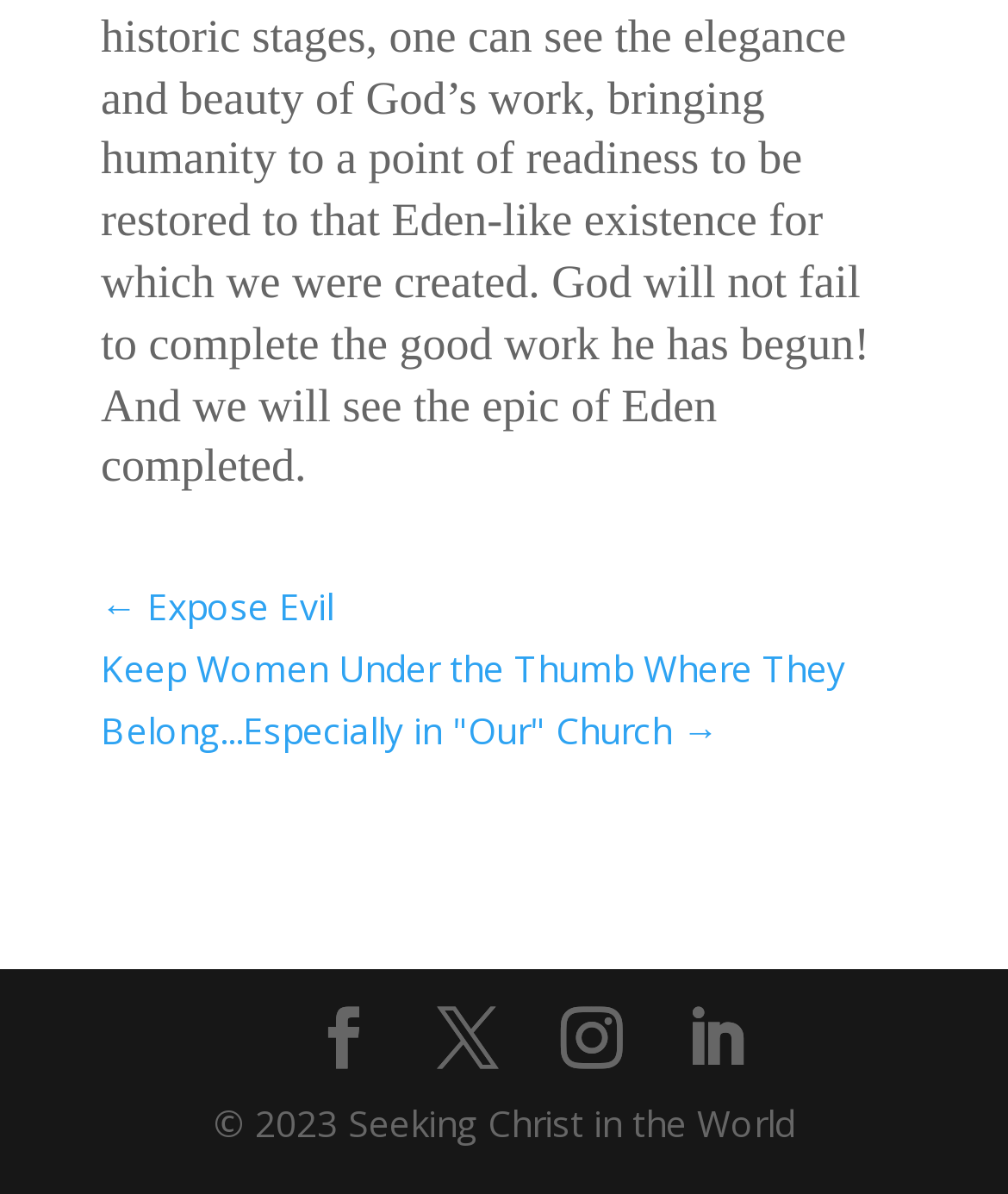What is the position of the copyright text? Look at the image and give a one-word or short phrase answer.

Bottom